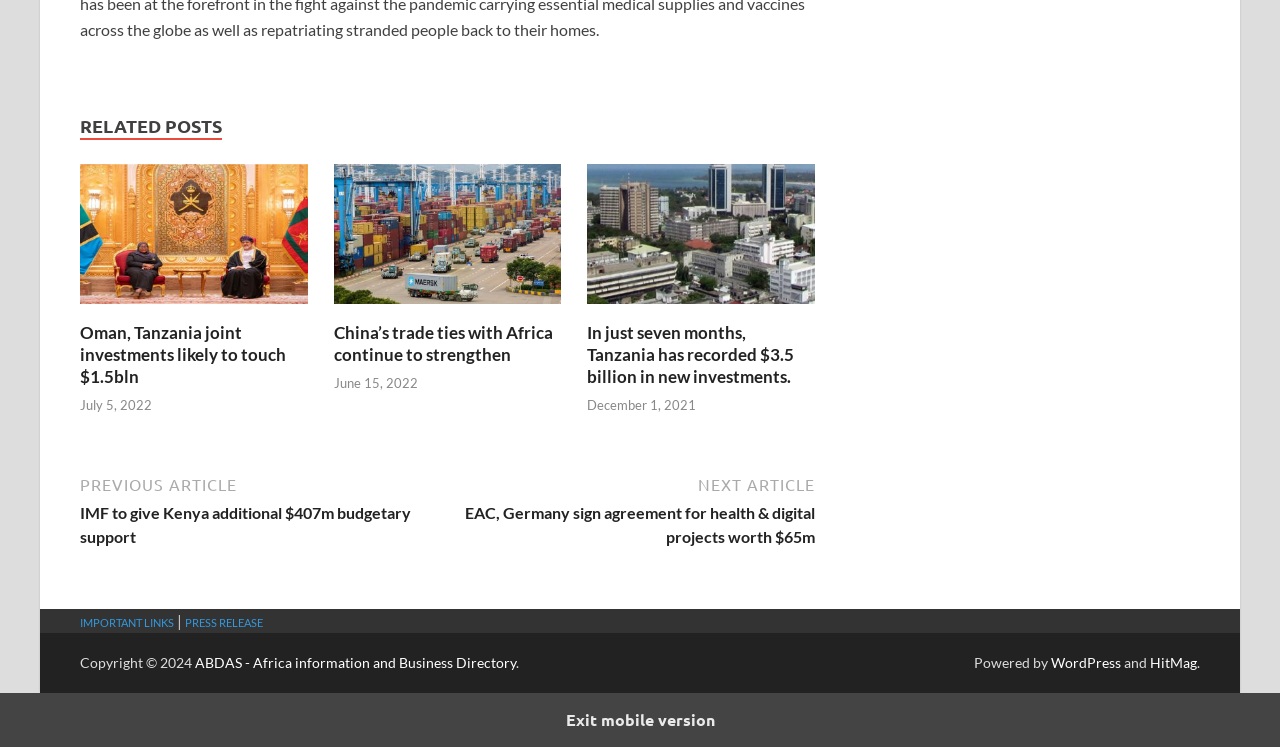Determine the bounding box coordinates of the clickable region to execute the instruction: "Read news about China's trade ties with Africa". The coordinates should be four float numbers between 0 and 1, denoted as [left, top, right, bottom].

[0.261, 0.401, 0.439, 0.426]